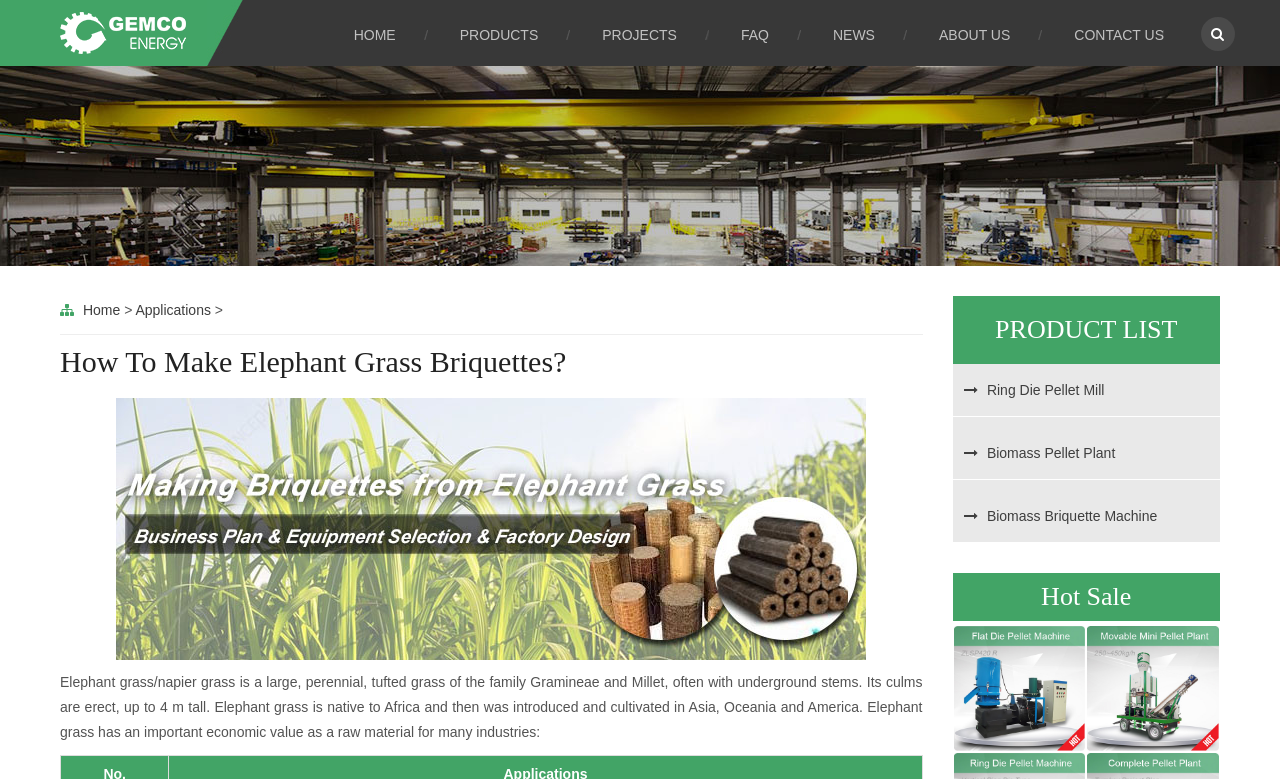Please determine the bounding box coordinates for the element that should be clicked to follow these instructions: "View the image about elephant grass briquetting business".

[0.091, 0.511, 0.677, 0.847]